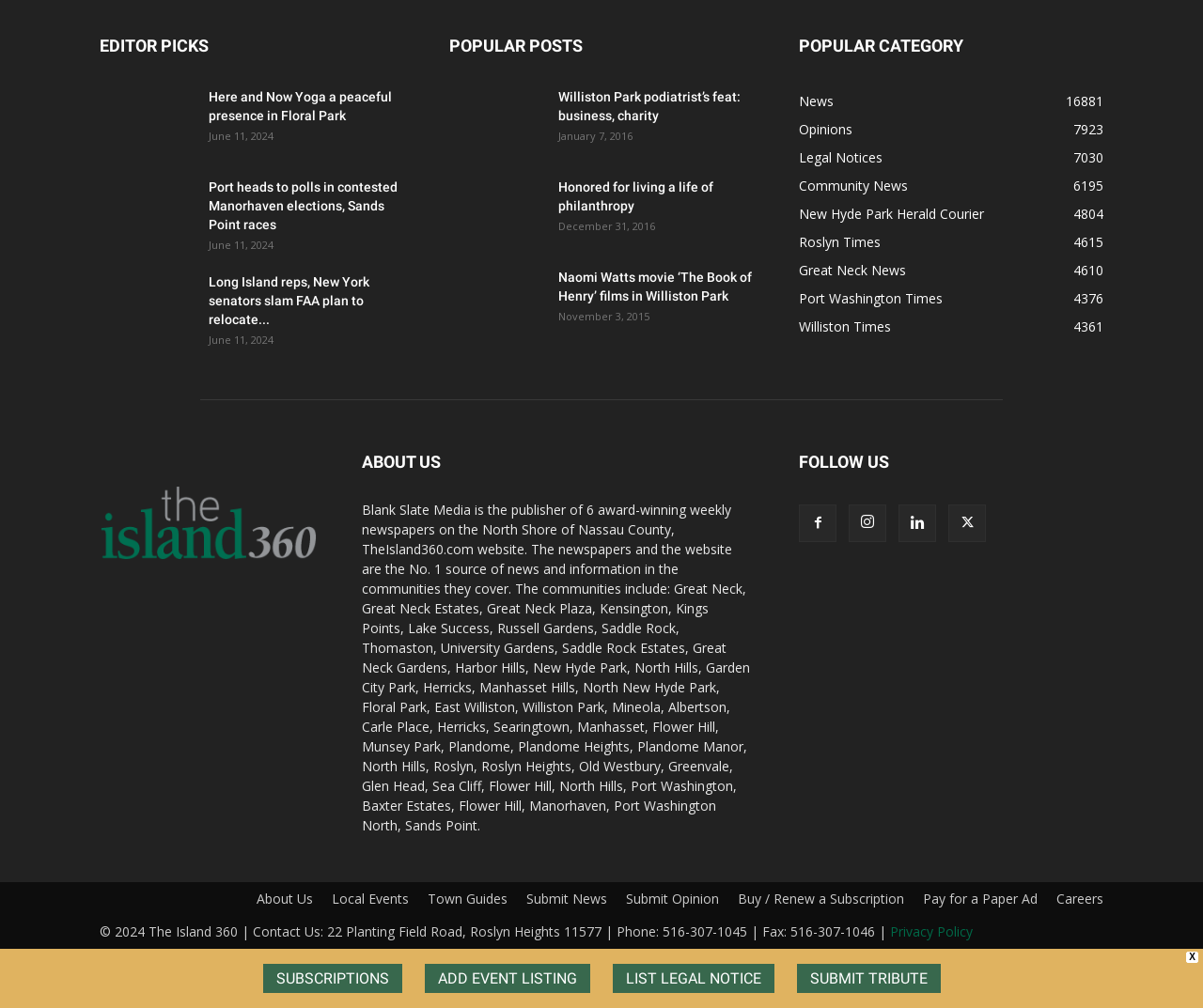Identify the bounding box coordinates of the section to be clicked to complete the task described by the following instruction: "view the 'POPULAR POSTS'". The coordinates should be four float numbers between 0 and 1, formatted as [left, top, right, bottom].

[0.373, 0.032, 0.627, 0.059]